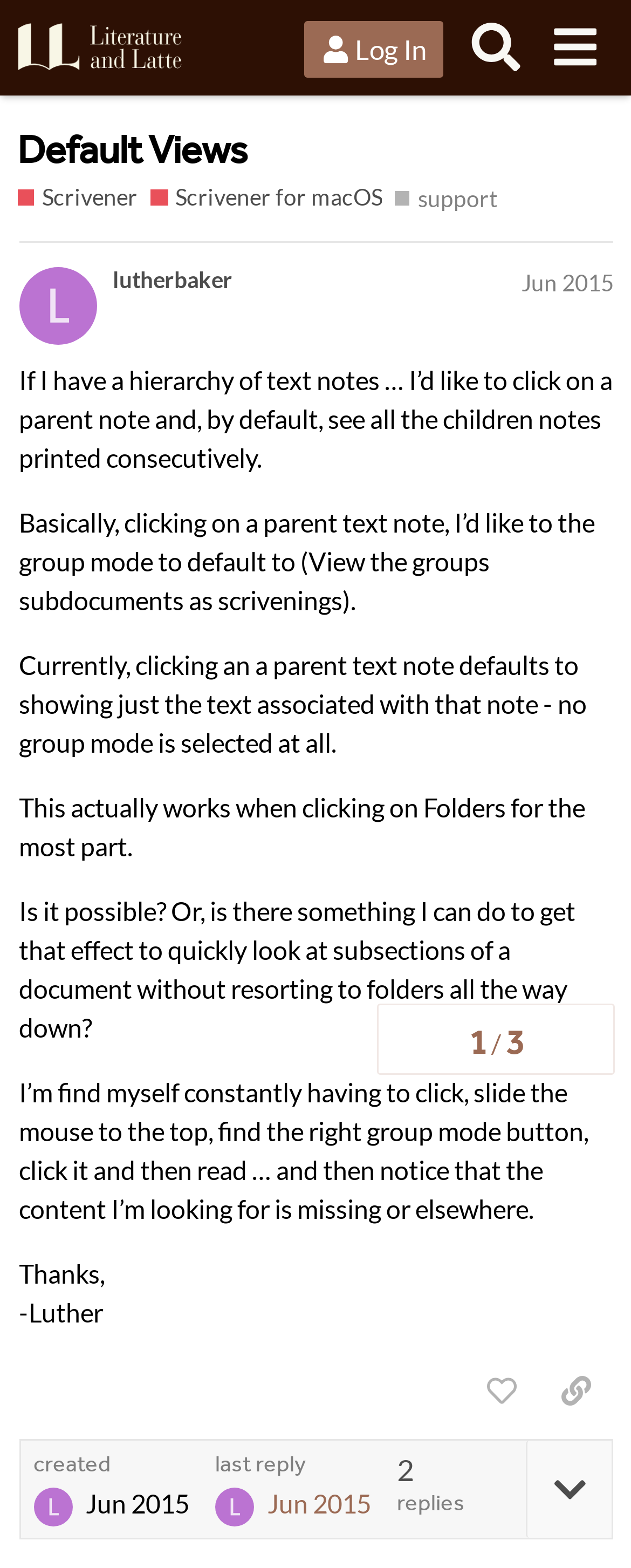Predict the bounding box coordinates of the UI element that matches this description: "Default Views". The coordinates should be in the format [left, top, right, bottom] with each value between 0 and 1.

[0.027, 0.074, 0.392, 0.12]